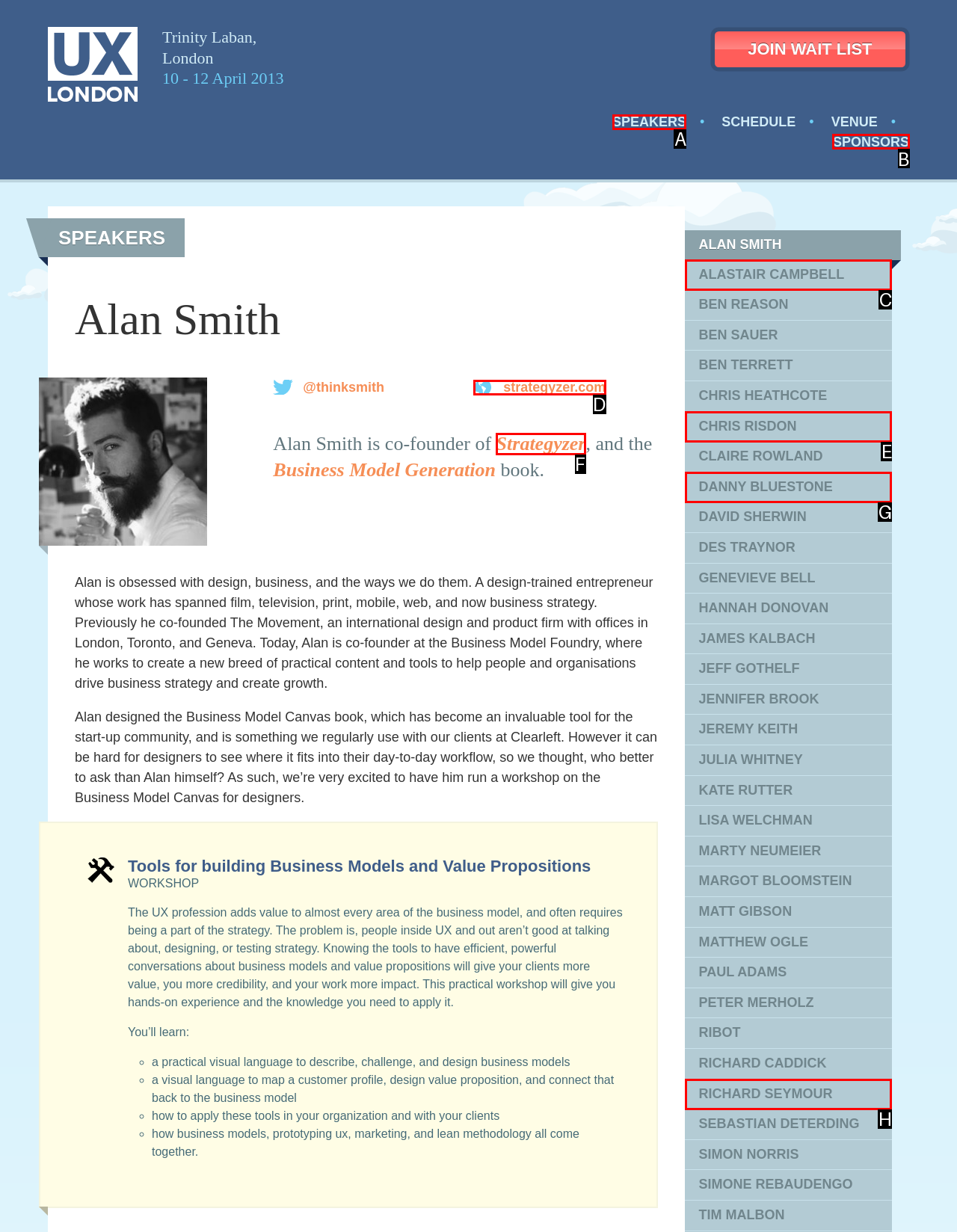Tell me which option I should click to complete the following task: View the 'SPEAKERS' page Answer with the option's letter from the given choices directly.

A